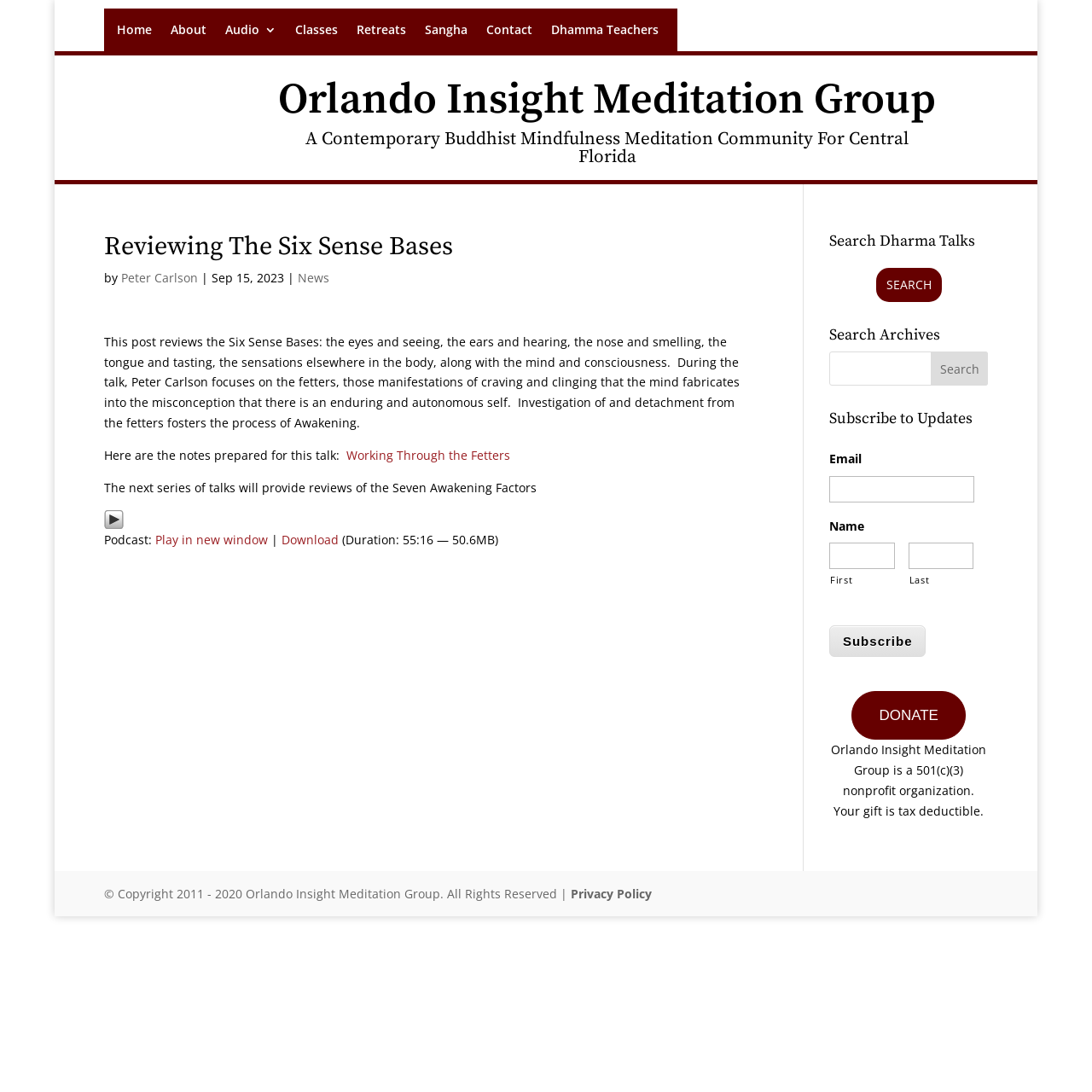Generate a thorough caption detailing the webpage content.

This webpage is about the Orlando Insight Meditation Group, a contemporary Buddhist mindfulness meditation community for Central Florida. At the top, there are seven links: "Home", "About", "Audio 3", "Classes", "Retreats", "Sangha", and "Contact", followed by two headings that introduce the community.

Below these headings, there is an article section that contains a review of the Six Sense Bases, a talk by Peter Carlson. The article is divided into several sections. The first section has a heading "Reviewing The Six Sense Bases" and provides a brief introduction to the talk. Below this, there is a line of text that includes the author's name, date, and a link to "News". 

The main content of the article is a summary of the talk, which discusses the Six Sense Bases and their relation to the mind and consciousness. The text is followed by a link to the notes prepared for the talk, titled "Working Through the Fetters". 

Next, there is a section that announces the next series of talks, which will review the Seven Awakening Factors. Below this, there are audio controls, including a "Play" button, a link to play the audio in a new window, and a download link. The audio duration and file size are also provided.

On the right side of the page, there are three sections. The first section has a heading "Search Dharma Talks" and includes a search bar and a "SEARCH" button. The second section has a heading "Search Archives" and includes a search bar and a "Search" button. The third section has a heading "Subscribe to Updates" and includes fields to enter an email address and name, as well as a "Subscribe" button.

At the bottom of the page, there is a "DONATE" link and a brief statement about the organization being a 501(c)(3) nonprofit organization. The page ends with a copyright notice and a link to the "Privacy Policy".